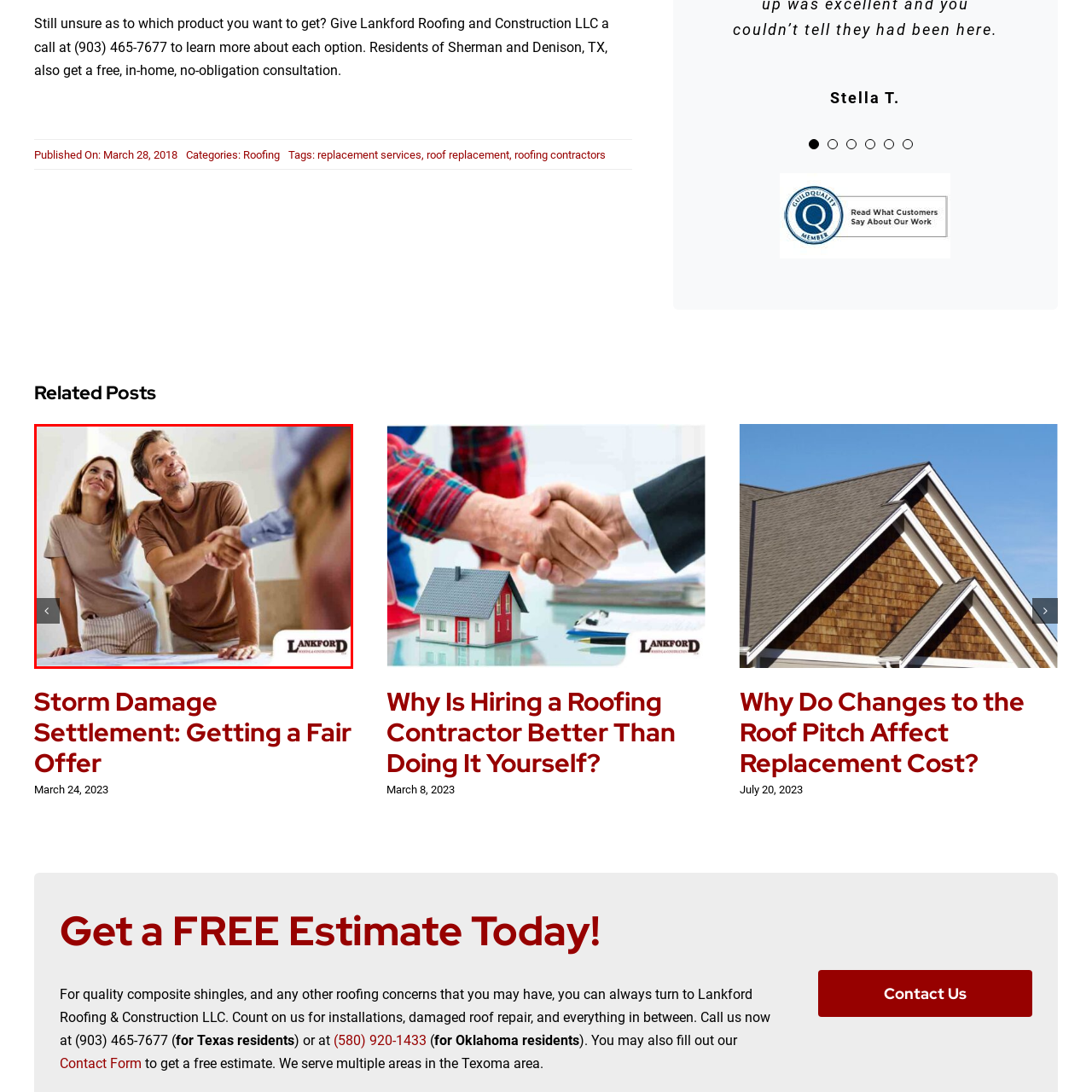Inspect the image surrounded by the red border and give a one-word or phrase answer to the question:
Where is Lankford Roofing and Construction LLC located?

Sherman and Denison, Texas